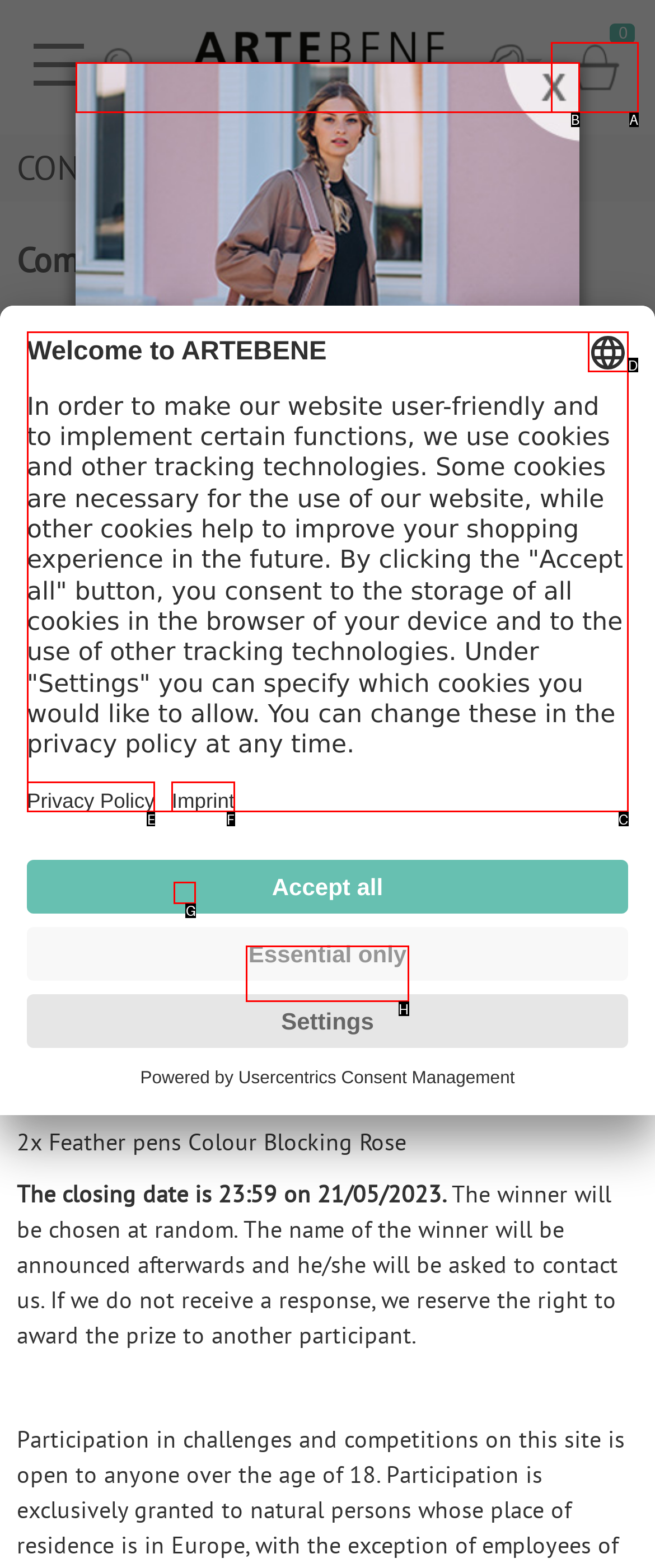Select the option I need to click to accomplish this task: View random page
Provide the letter of the selected choice from the given options.

None